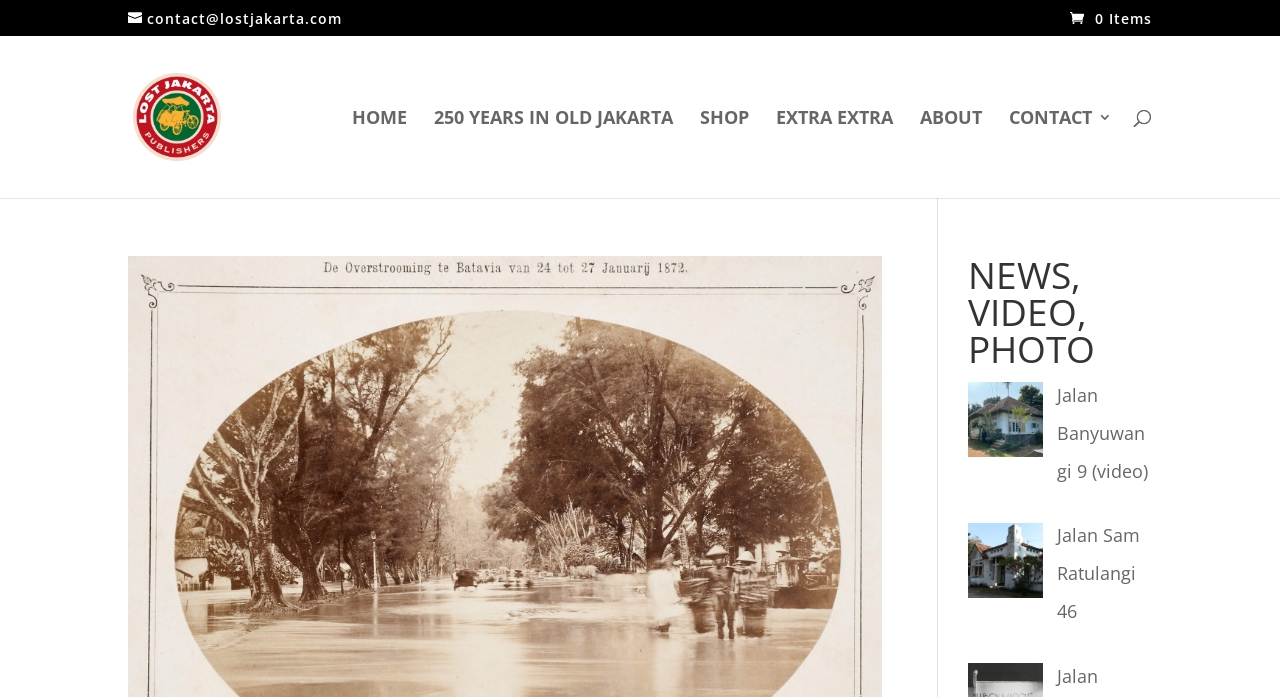Give a detailed account of the webpage.

The webpage is about the "floods Archives" of Lost Jakarta Publishers. At the top left, there is a contact email link "contact@lostjakarta.com". To the right of it, there is a link "0 Items" indicating the number of items in the cart. Below these links, there is a logo of Lost Jakarta Publishers, which is an image with the same name as the publisher.

On the top navigation bar, there are several links: "HOME", "250 YEARS IN OLD JAKARTA", "SHOP", "EXTRA EXTRA", "ABOUT", and "CONTACT 3", arranged from left to right. Below the navigation bar, there is a search box with a label "Search for:".

The main content of the webpage is divided into sections. There is a heading "NEWS, VIDEO, PHOTO" at the top. Below it, there are two links: "Jalan Banyuwangi 9 (video)" and "Jalan Sam Ratulangi 46", which are likely news articles or video/photo content related to floods in Jakarta.